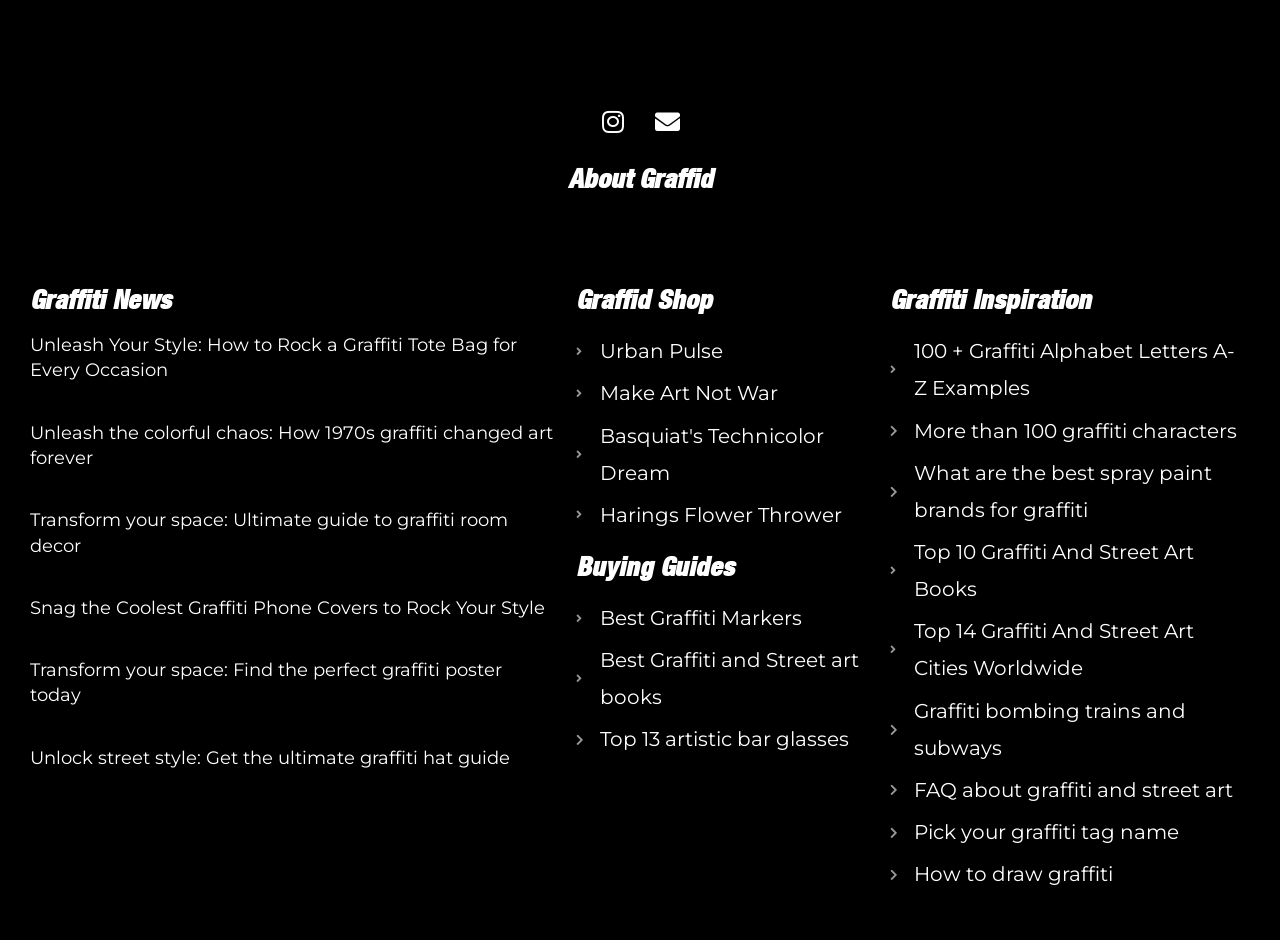Could you specify the bounding box coordinates for the clickable section to complete the following instruction: "Explore Graffiti Inspiration"?

[0.695, 0.302, 0.852, 0.336]